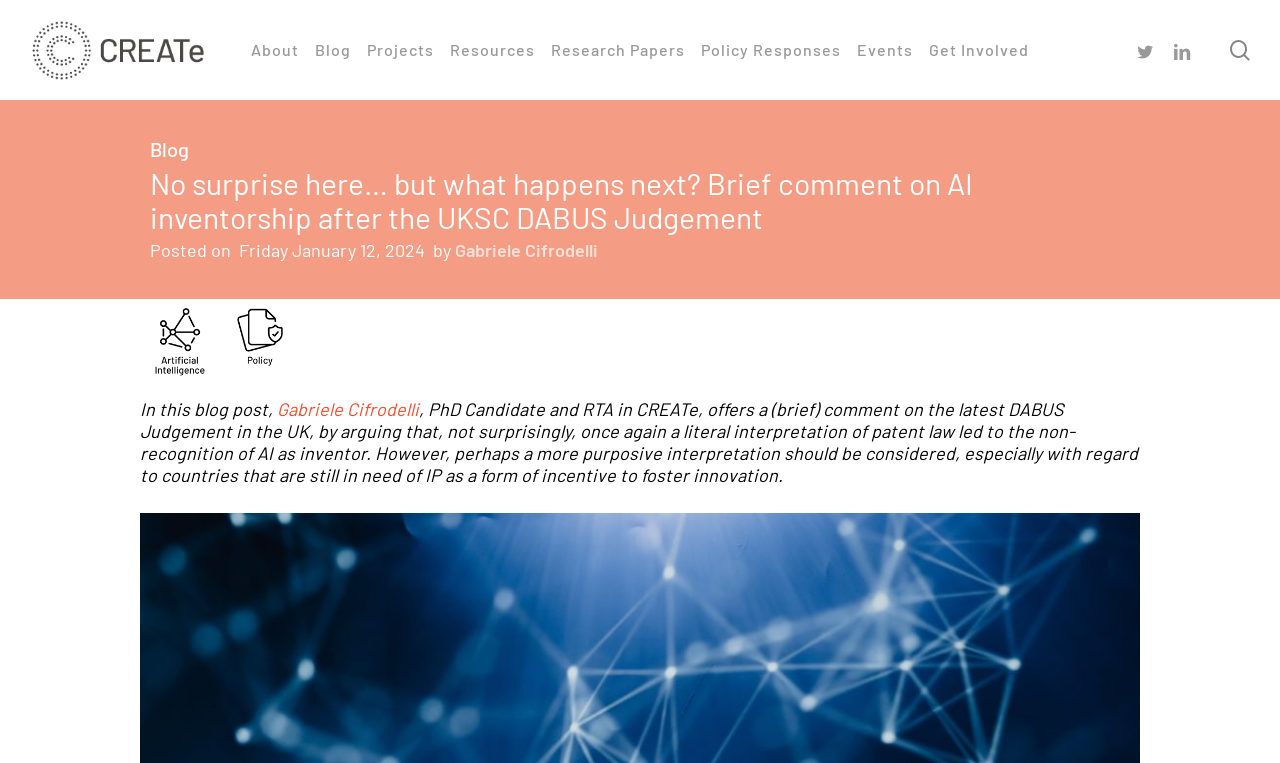Describe all significant elements and features of the webpage.

The webpage appears to be a blog post from the CREATe organization. At the top, there is a search bar with a textbox and a "Hit enter to search or ESC to close" instruction. To the right of the search bar, there is a "Close Search" link. Below the search bar, there is a horizontal navigation menu with links to "About", "Blog", "Projects", "Resources", "Research Papers", "Policy Responses", "Events", and "Get Involved". 

To the right of the navigation menu, there are social media links to Twitter and LinkedIn. On the top-right corner, there is another "search" link. 

The main content of the webpage is a blog post titled "No surprise here… but what happens next? Brief comment on AI inventorship after the UKSC DABUS Judgement". The post is categorized under the "Blog" section, as indicated by a heading above the title. Below the title, there is a heading indicating the post date and author, "Posted on Friday January 12, 2024 by Gabriele Cifrodelli". 

The blog post content starts with a brief introduction, followed by a paragraph discussing the DABUS Judgement in the UK and the implications of patent law on AI inventorship. There are two images on the left side of the content, but their descriptions are not provided.